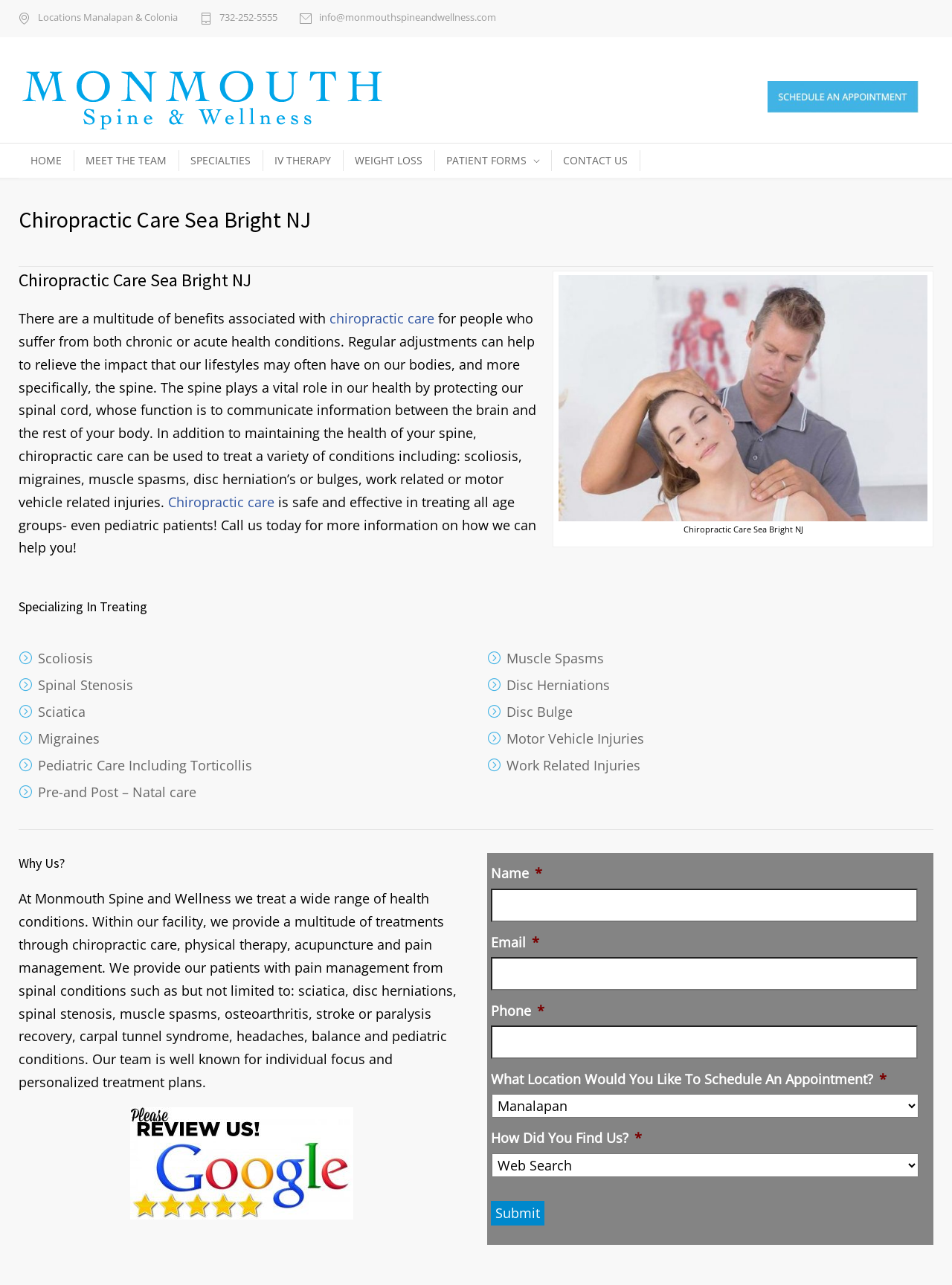Please find and give the text of the main heading on the webpage.

Chiropractic Care Sea Bright NJ